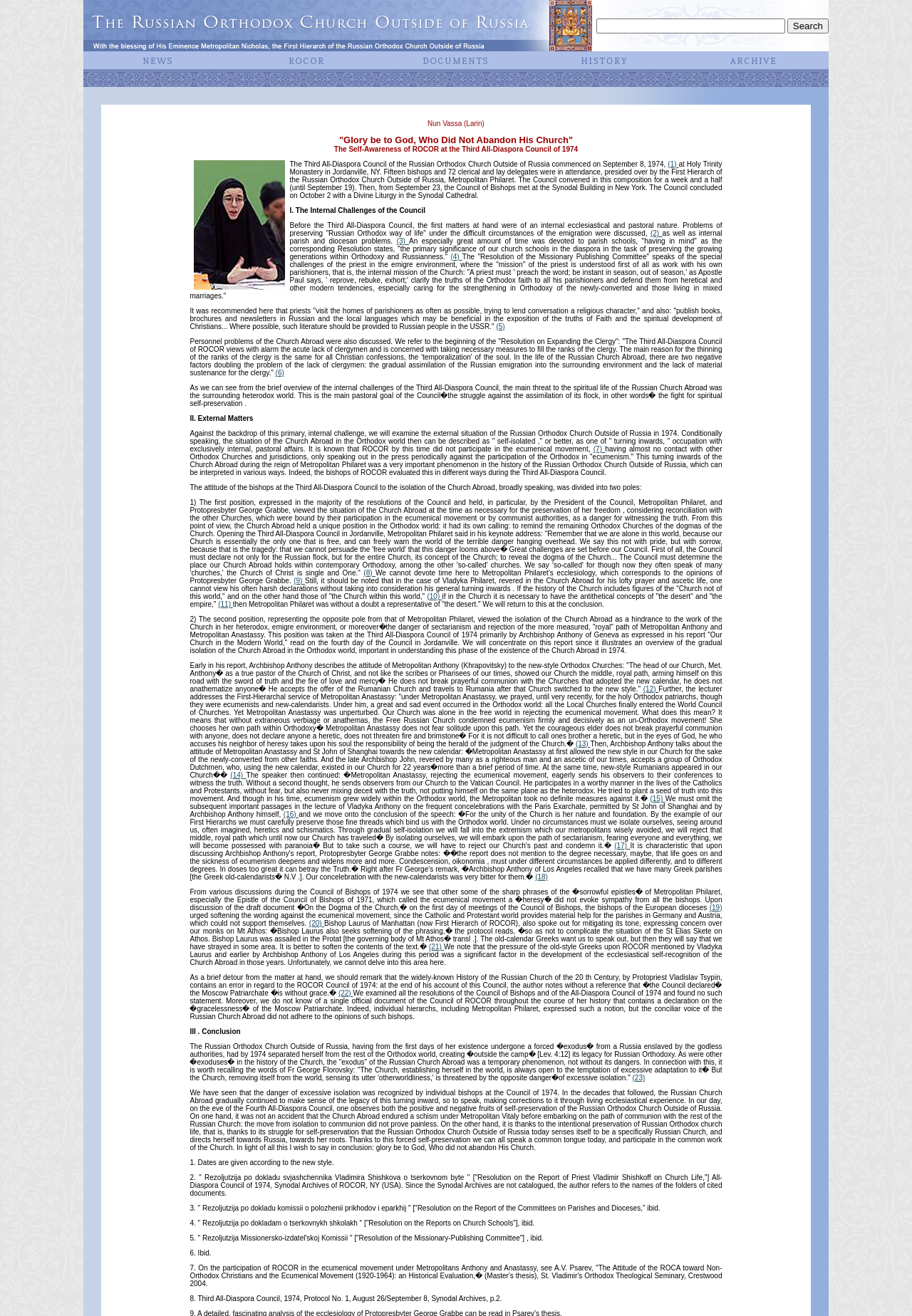Find the bounding box coordinates for the element described here: "name="history_button"".

[0.621, 0.046, 0.706, 0.052]